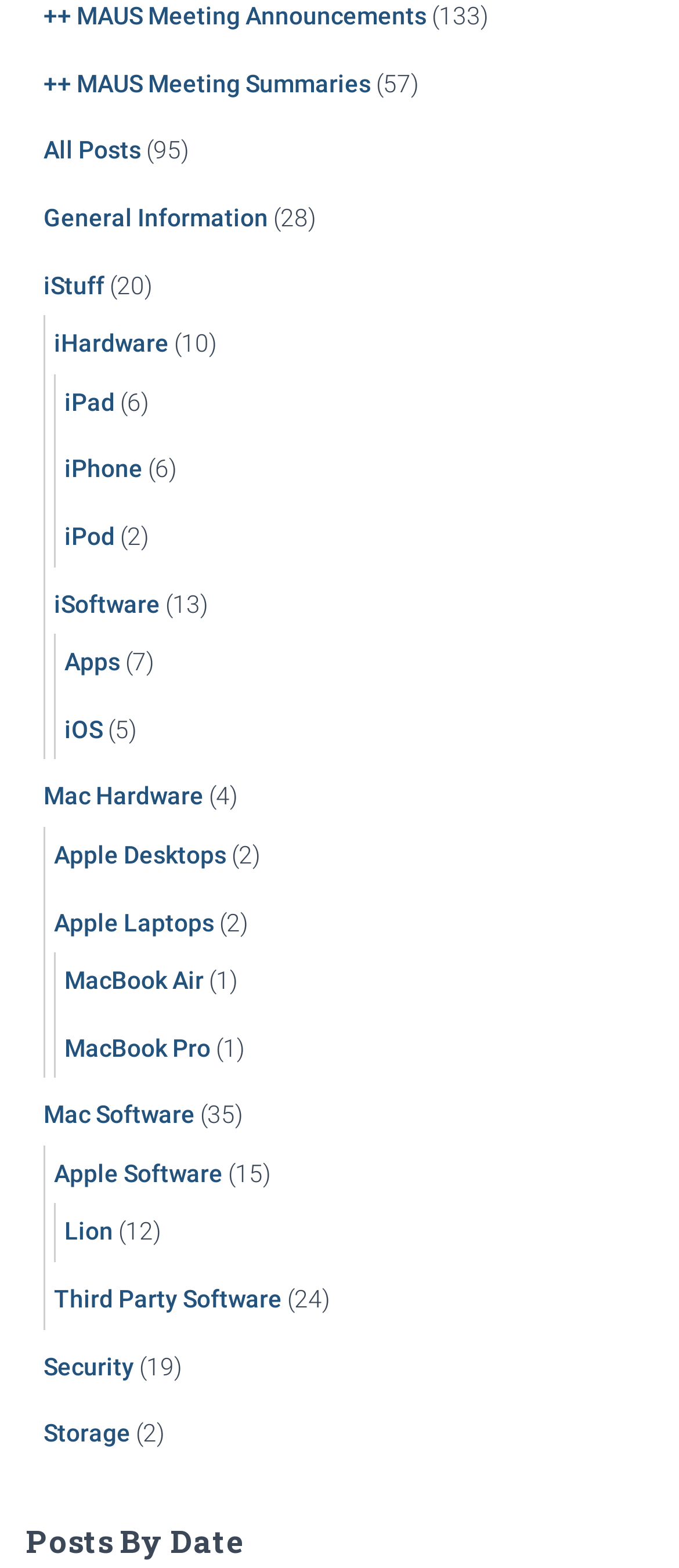Please identify the bounding box coordinates of the area I need to click to accomplish the following instruction: "Go to iStuff page".

[0.064, 0.173, 0.154, 0.19]